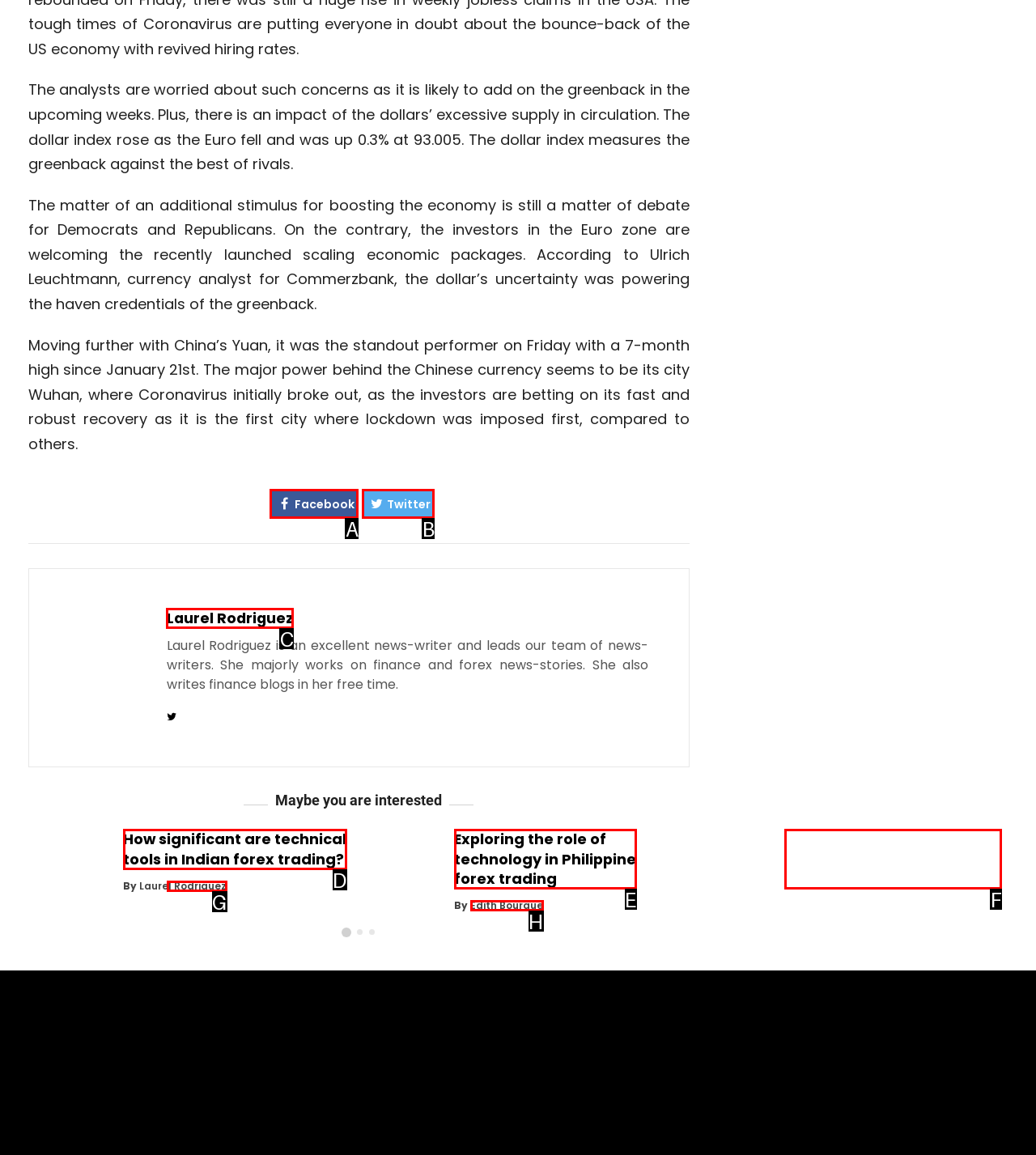To complete the task: Read the latest news from Laurel Rodriguez, select the appropriate UI element to click. Respond with the letter of the correct option from the given choices.

G